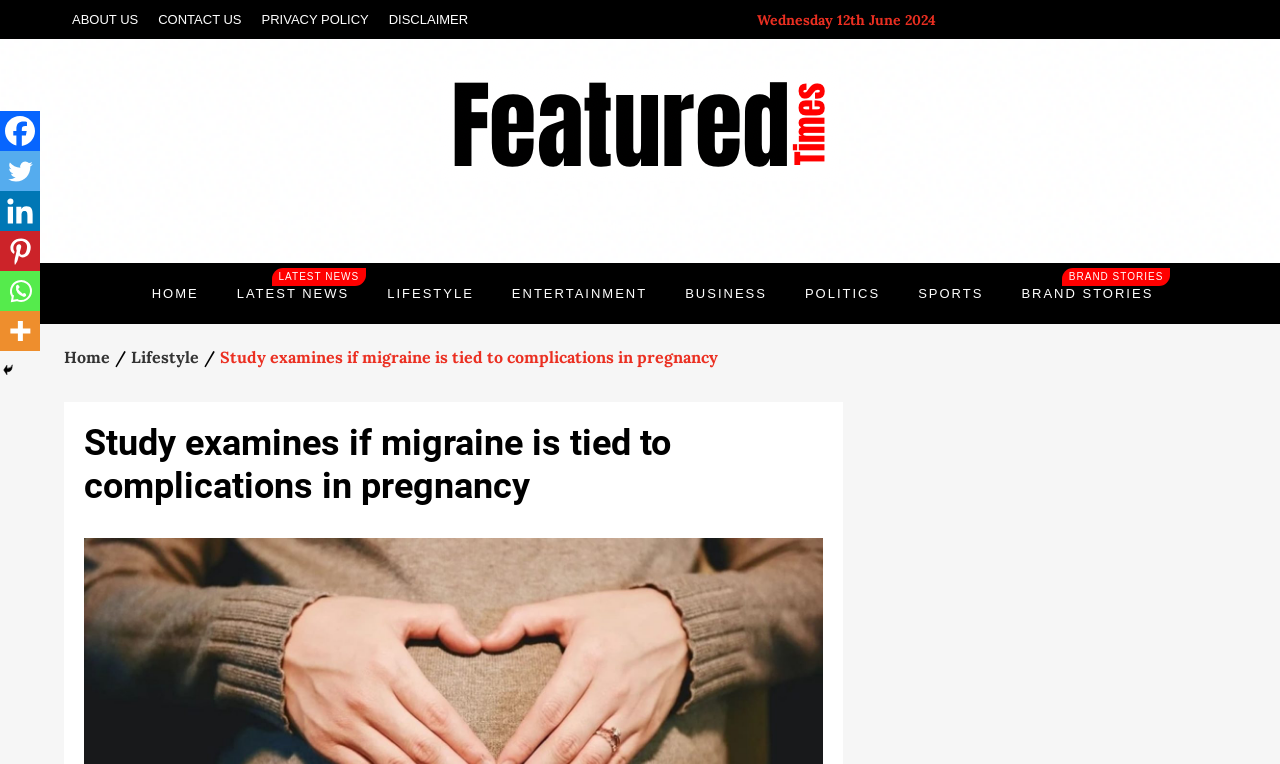Locate the bounding box coordinates for the element described below: "Brand StoriesBrand Stories". The coordinates must be four float values between 0 and 1, formatted as [left, top, right, bottom].

[0.785, 0.344, 0.914, 0.424]